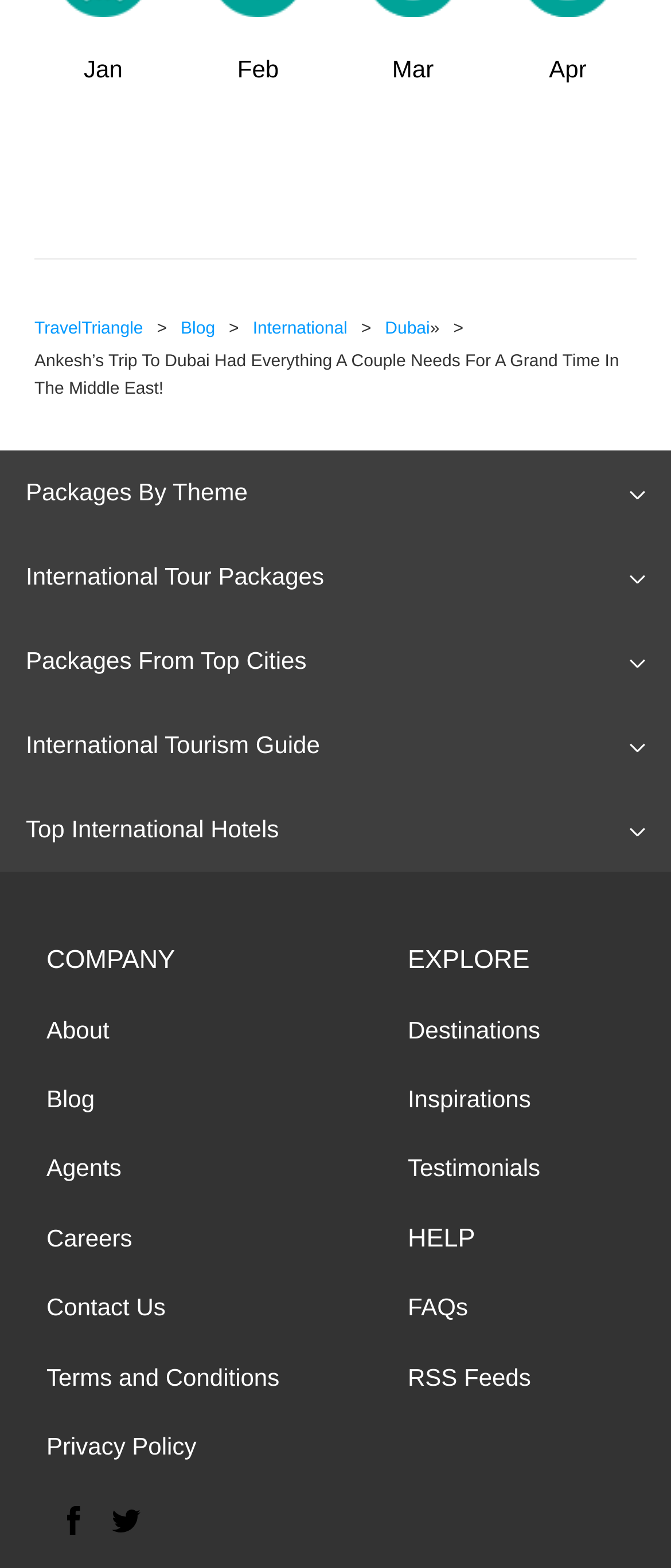Please locate the clickable area by providing the bounding box coordinates to follow this instruction: "Login to view full video".

None